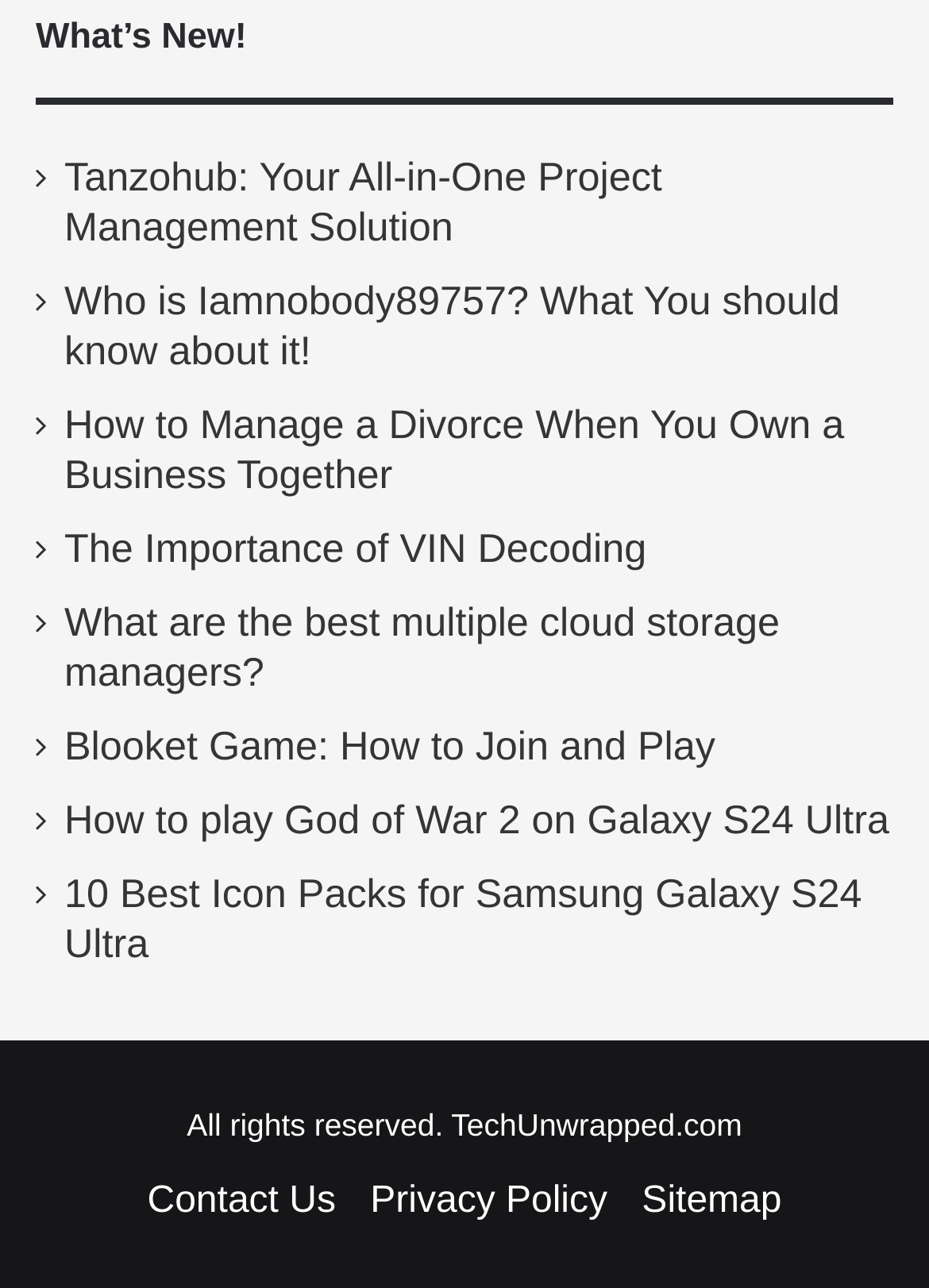Please identify the bounding box coordinates of the clickable region that I should interact with to perform the following instruction: "Read about Tanzohub project management solution". The coordinates should be expressed as four float numbers between 0 and 1, i.e., [left, top, right, bottom].

[0.069, 0.12, 0.713, 0.194]